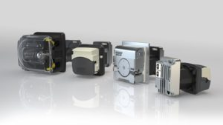Elaborate on all the features and components visible in the image.

The image showcases a series of innovative OEM panel mount solutions from Watson-Marlow, specifically the DriveSure model designed for peristaltic pumps. Displayed prominently are various components that exemplify advanced engineering and design tailored for original equipment manufacturers (OEMs). This solution integrates motor, mounting, and proprietary closed-loop control technology, significantly reducing development times and associated risks for OEMs when sourcing their own motor and mounting systems. The sleek design and efficient functionality highlight the commitment to quality and reliability in pump technology, positioning Watson-Marlow as a leader in the industrial pump manufacturing sector.